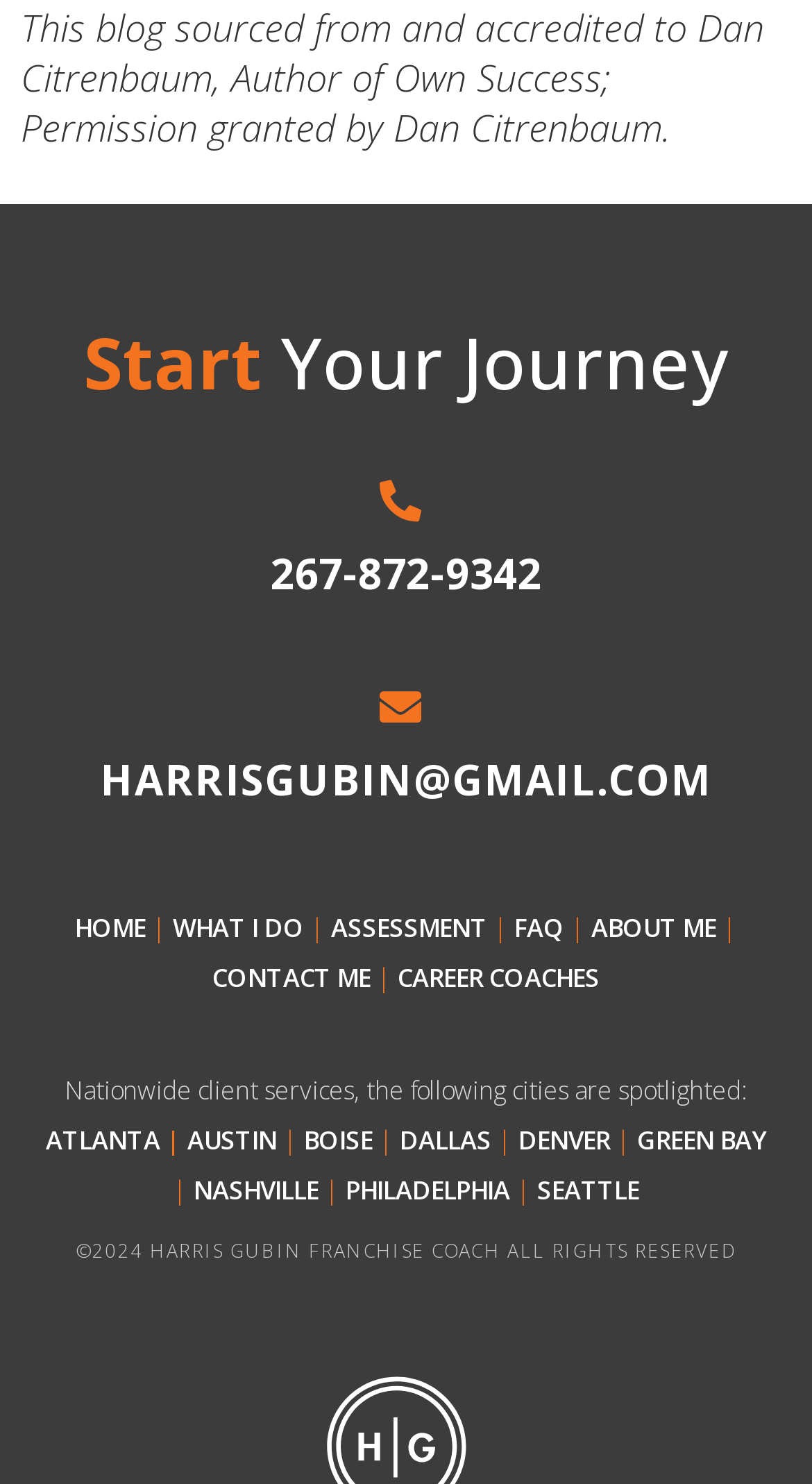Can you determine the bounding box coordinates of the area that needs to be clicked to fulfill the following instruction: "View services in Atlanta"?

[0.056, 0.757, 0.197, 0.78]